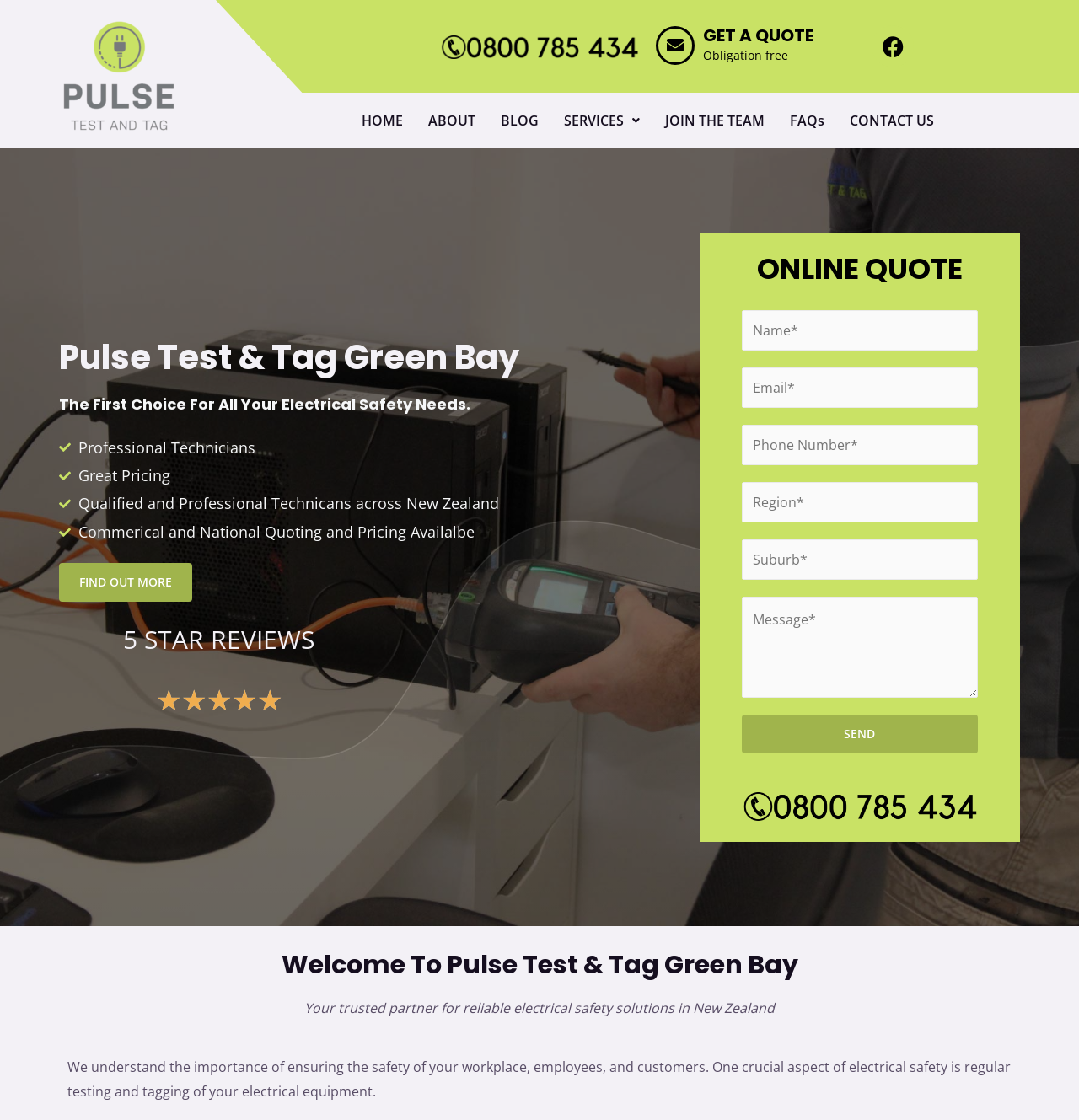Using the description: "parent_node: Suburb * name="wpforms[fields][14]" placeholder="Suburb*"", determine the UI element's bounding box coordinates. Ensure the coordinates are in the format of four float numbers between 0 and 1, i.e., [left, top, right, bottom].

[0.687, 0.482, 0.906, 0.518]